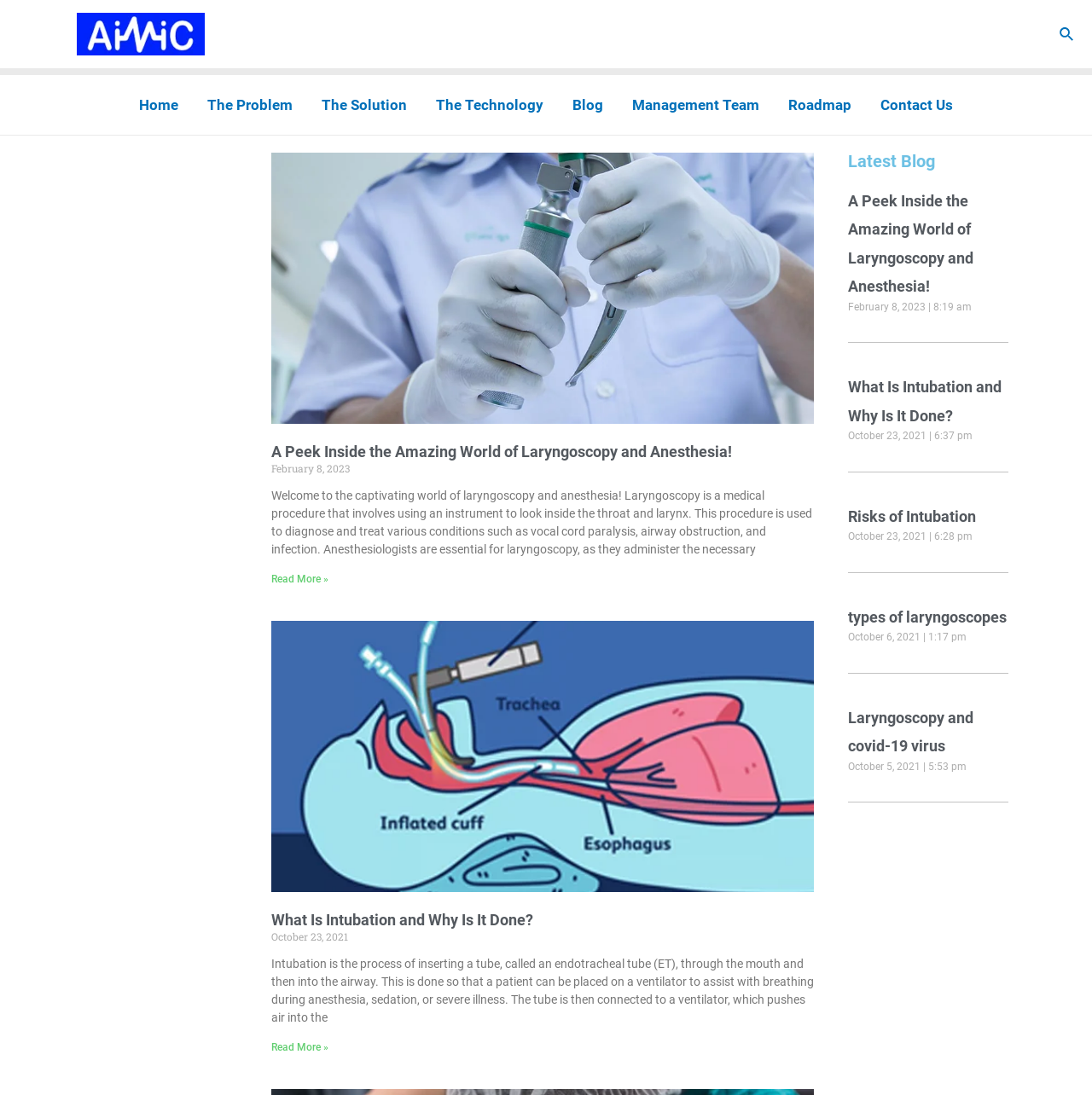Please respond to the question with a concise word or phrase:
How many blog articles are displayed?

5